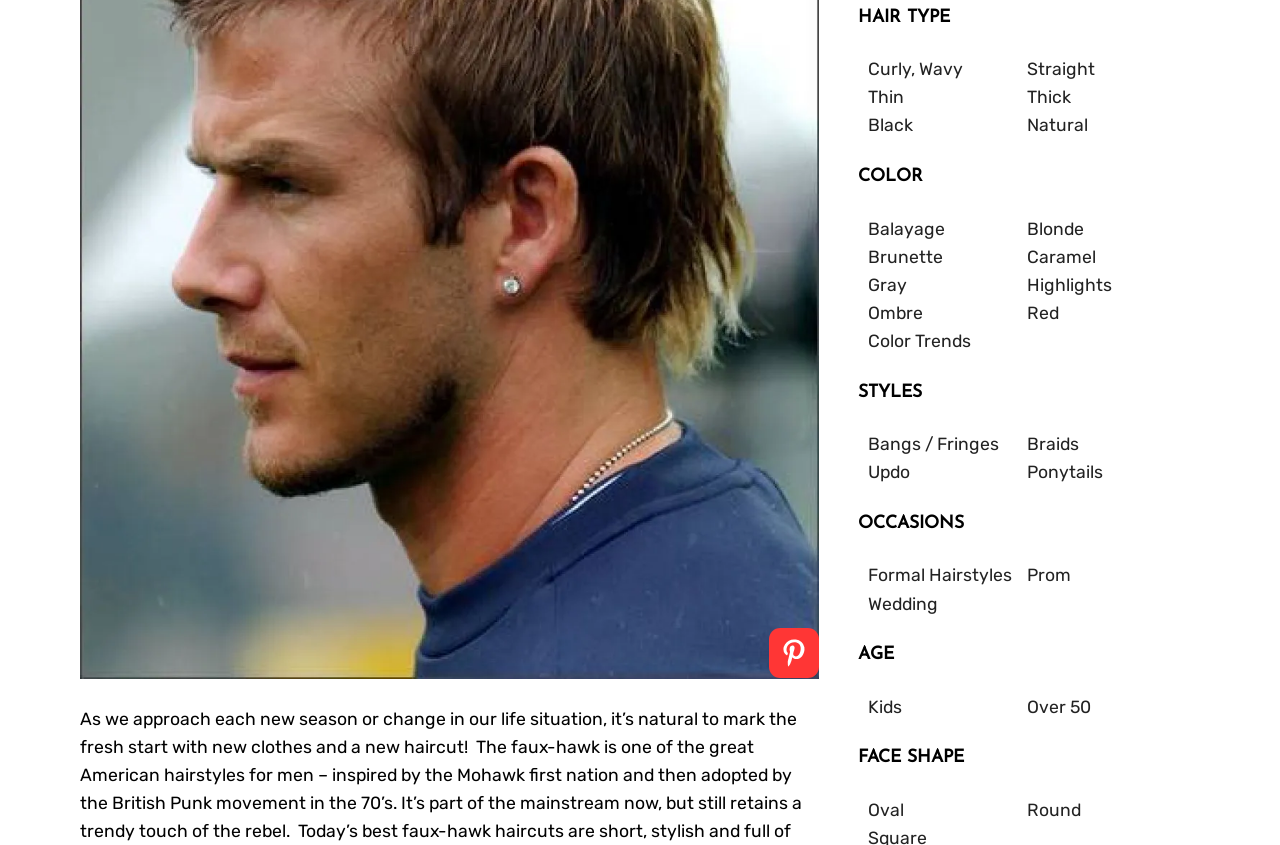Refer to the image and answer the question with as much detail as possible: What is the last face shape option?

The last face shape option is 'Round' because it is the second link under the 'FACE SHAPE' heading, and it is located below the 'Oval' option.